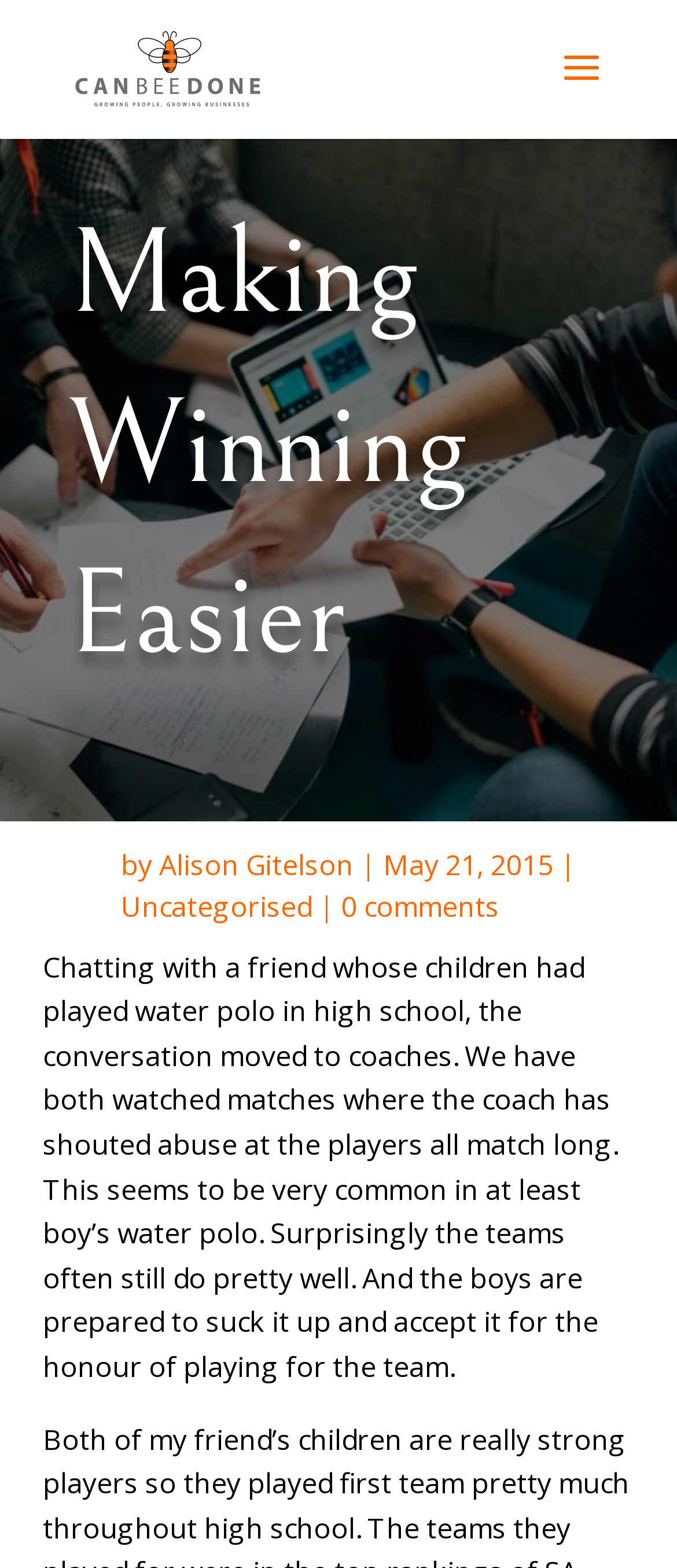Locate the heading on the webpage and return its text.

Making Winning Easier